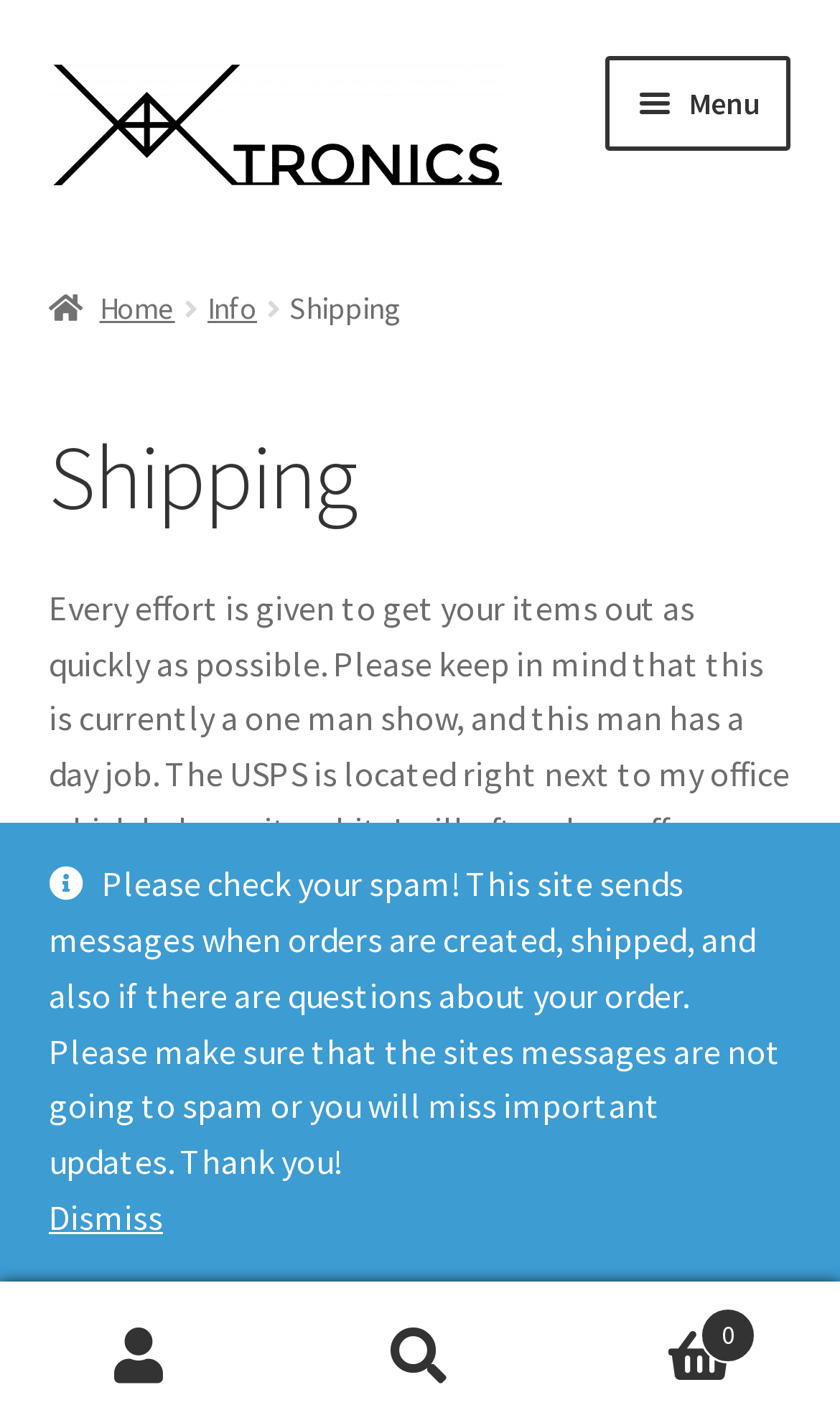Provide the bounding box coordinates for the area that should be clicked to complete the instruction: "Go to home page".

[0.058, 0.134, 0.942, 0.215]